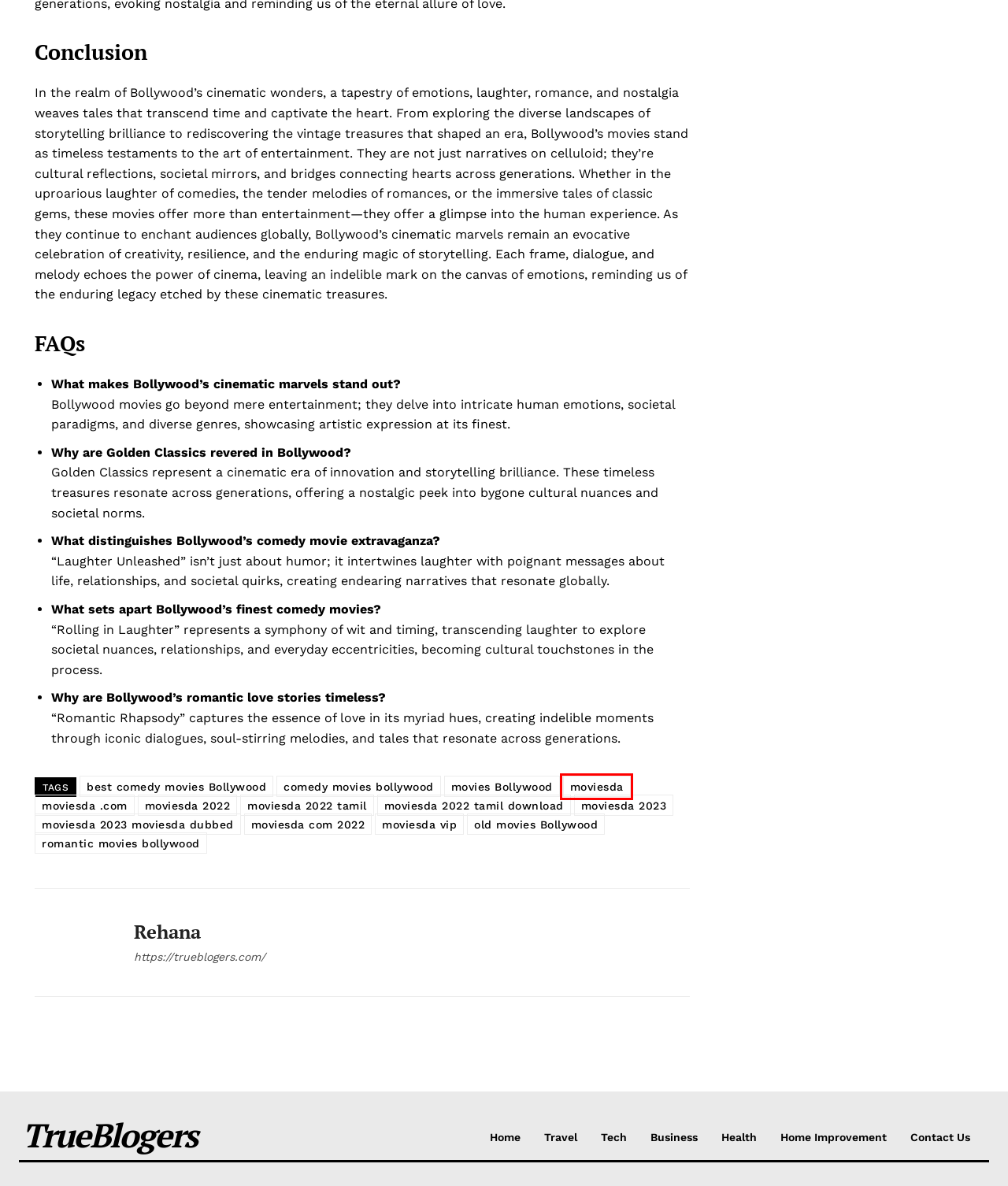Observe the provided screenshot of a webpage with a red bounding box around a specific UI element. Choose the webpage description that best fits the new webpage after you click on the highlighted element. These are your options:
A. moviesda 2022 tamil Archives - TrueBlogers
B. moviesda vip Archives - TrueBlogers
C. moviesda Archives - TrueBlogers
D. moviesda 2023 moviesda dubbed Archives - TrueBlogers
E. romantic movies bollywood Archives - TrueBlogers
F. movies Bollywood Archives - TrueBlogers
G. moviesda 2022 Archives - TrueBlogers
H. comedy movies bollywood Archives - TrueBlogers

C